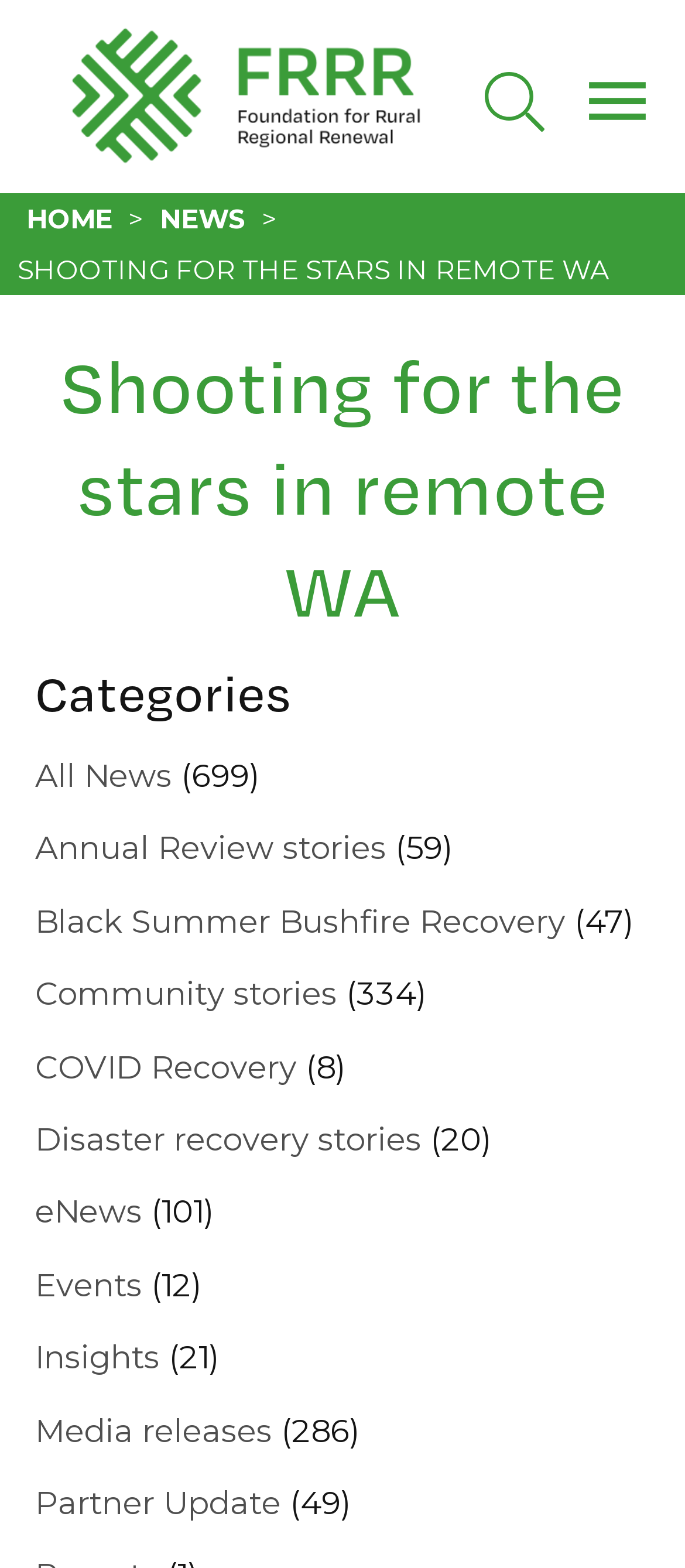Please find and report the bounding box coordinates of the element to click in order to perform the following action: "navigate to HOME page". The coordinates should be expressed as four float numbers between 0 and 1, in the format [left, top, right, bottom].

[0.038, 0.129, 0.164, 0.15]